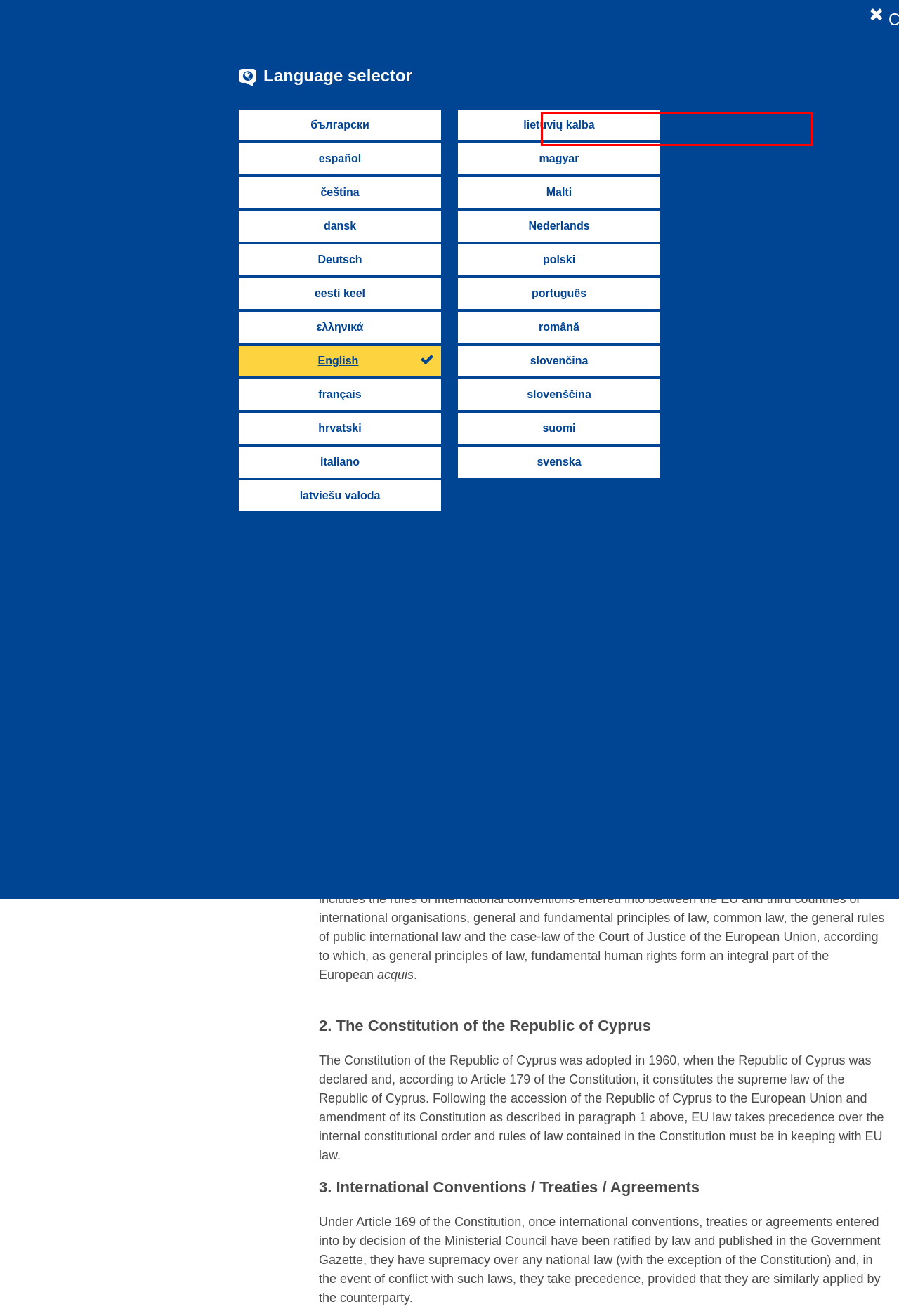Examine the screenshot of a webpage with a red bounding box around a specific UI element. Identify which webpage description best matches the new webpage that appears after clicking the element in the red bounding box. Here are the candidates:
A. European e-Justice Portal - Legislation and case law
B. European e-Justice Portal - Advanced search
C. European e-Justice Portal - RSS
D. European e-Justice Portal - Recent updates
E. Use of cookies on our websites | European Union
F. European e-Justice Portal - Login information
G. European e-Justice Portal - Privacy policy
H. European e-Justice Portal

B